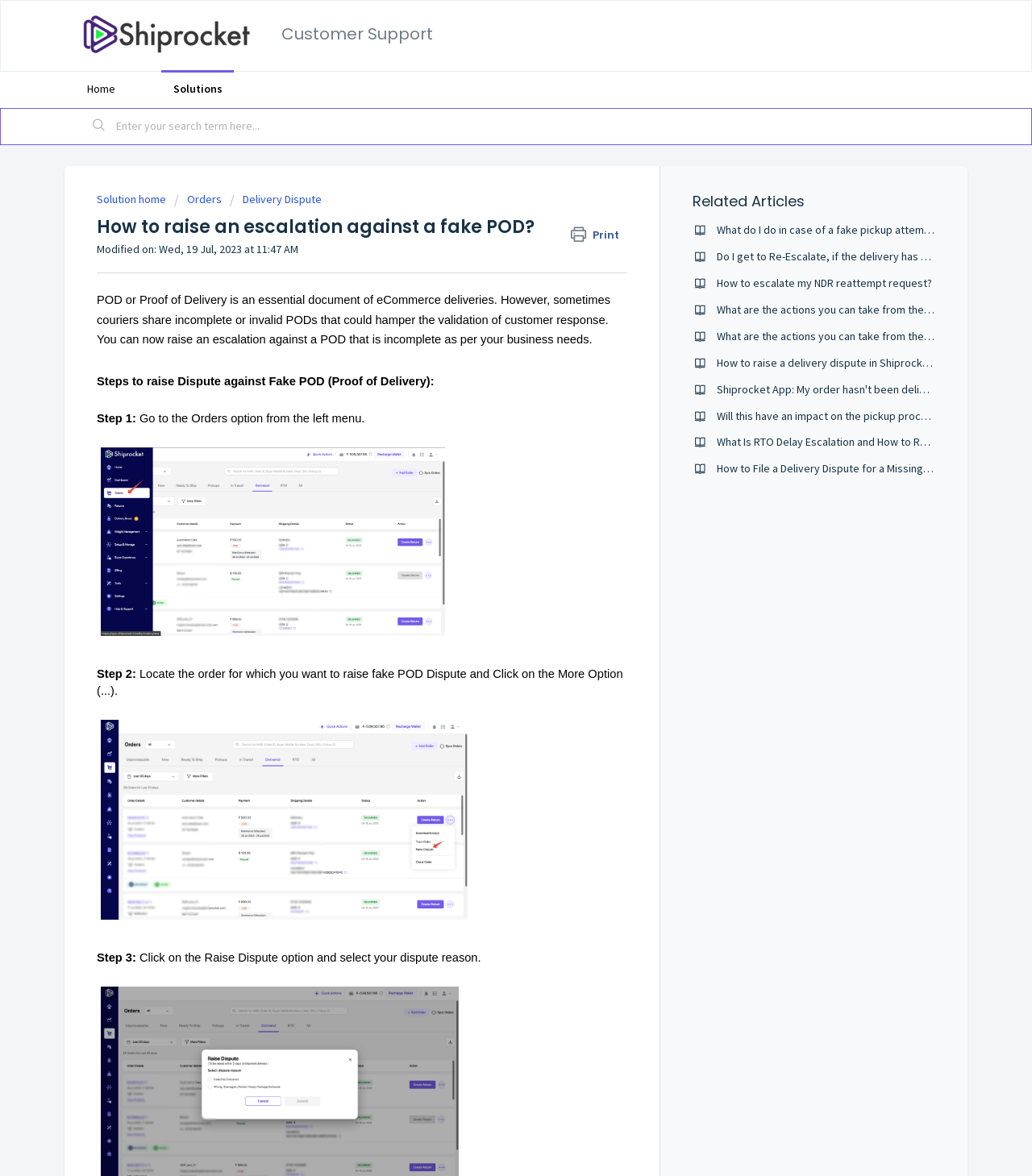Find the bounding box of the UI element described as follows: "parent_node: Customer Support".

[0.059, 0.012, 0.265, 0.047]